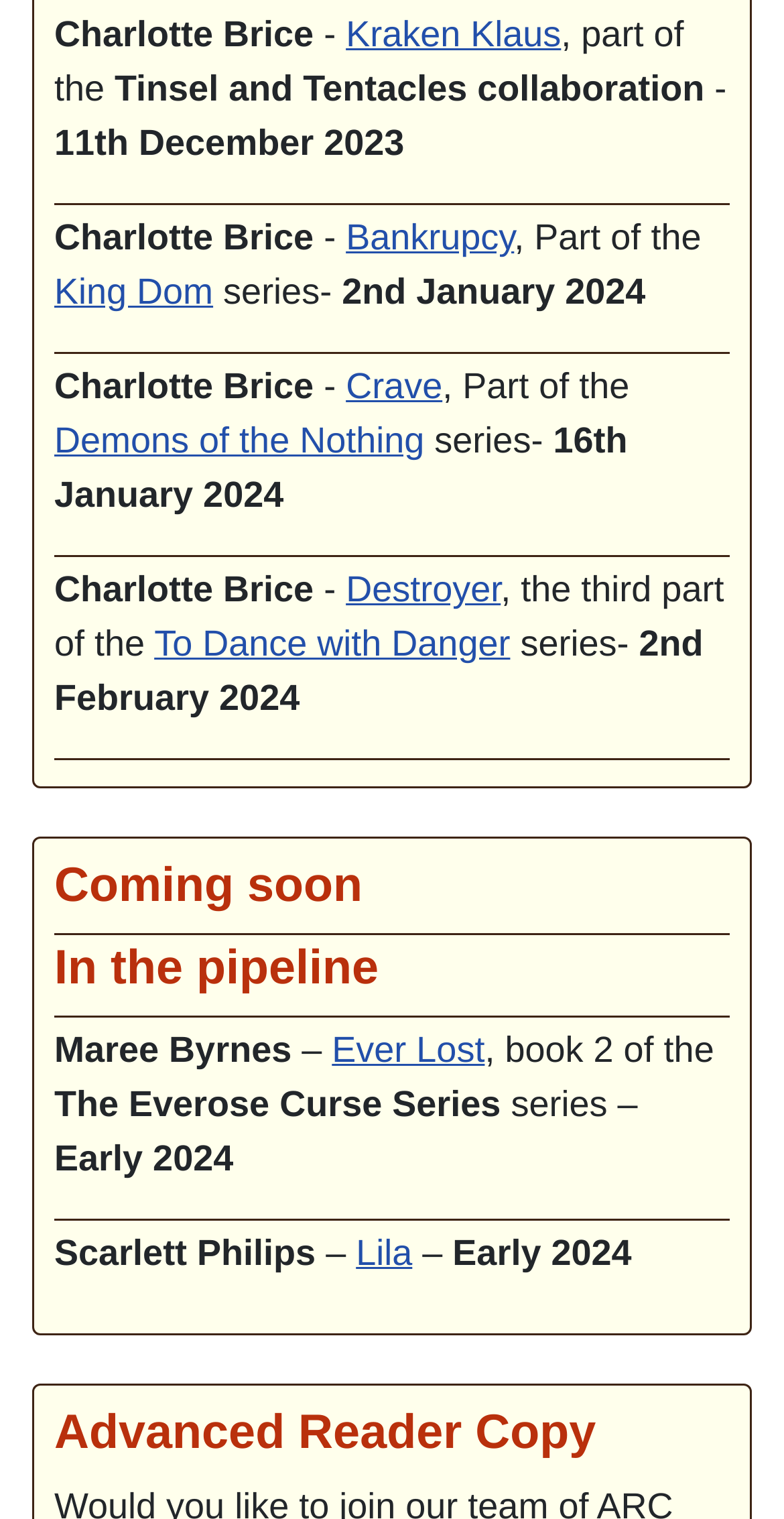How many links are there on this webpage?
Answer the question in as much detail as possible.

I counted the number of link elements on the webpage, which are 'Kraken Klaus', 'Bankrupcy', 'King Dom', 'Crave', 'Demons of the Nothing', 'Destroyer', and 'To Dance with Danger'.